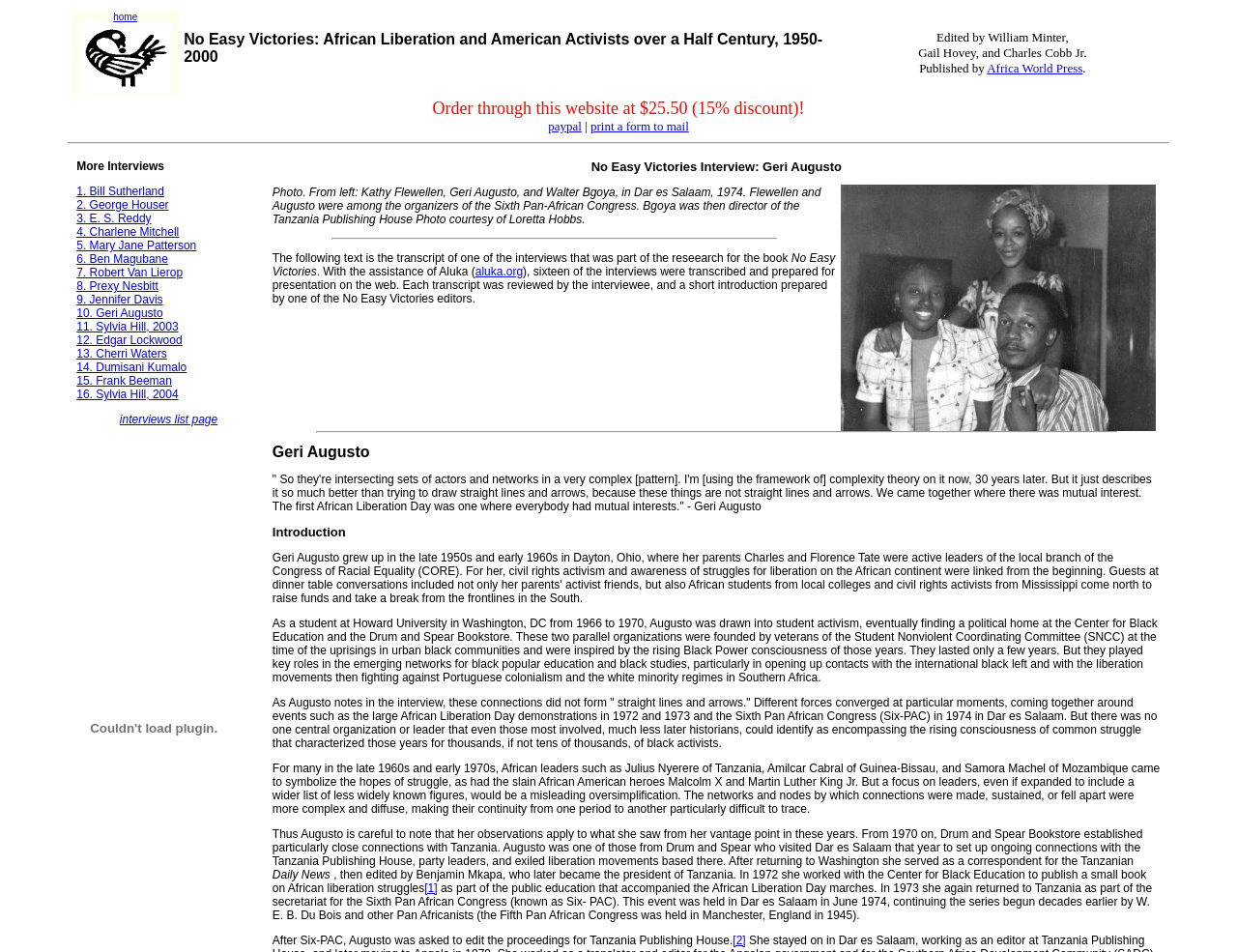Give a concise answer of one word or phrase to the question: 
What is the name of the bookstore mentioned in the webpage?

Drum and Spear Bookstore